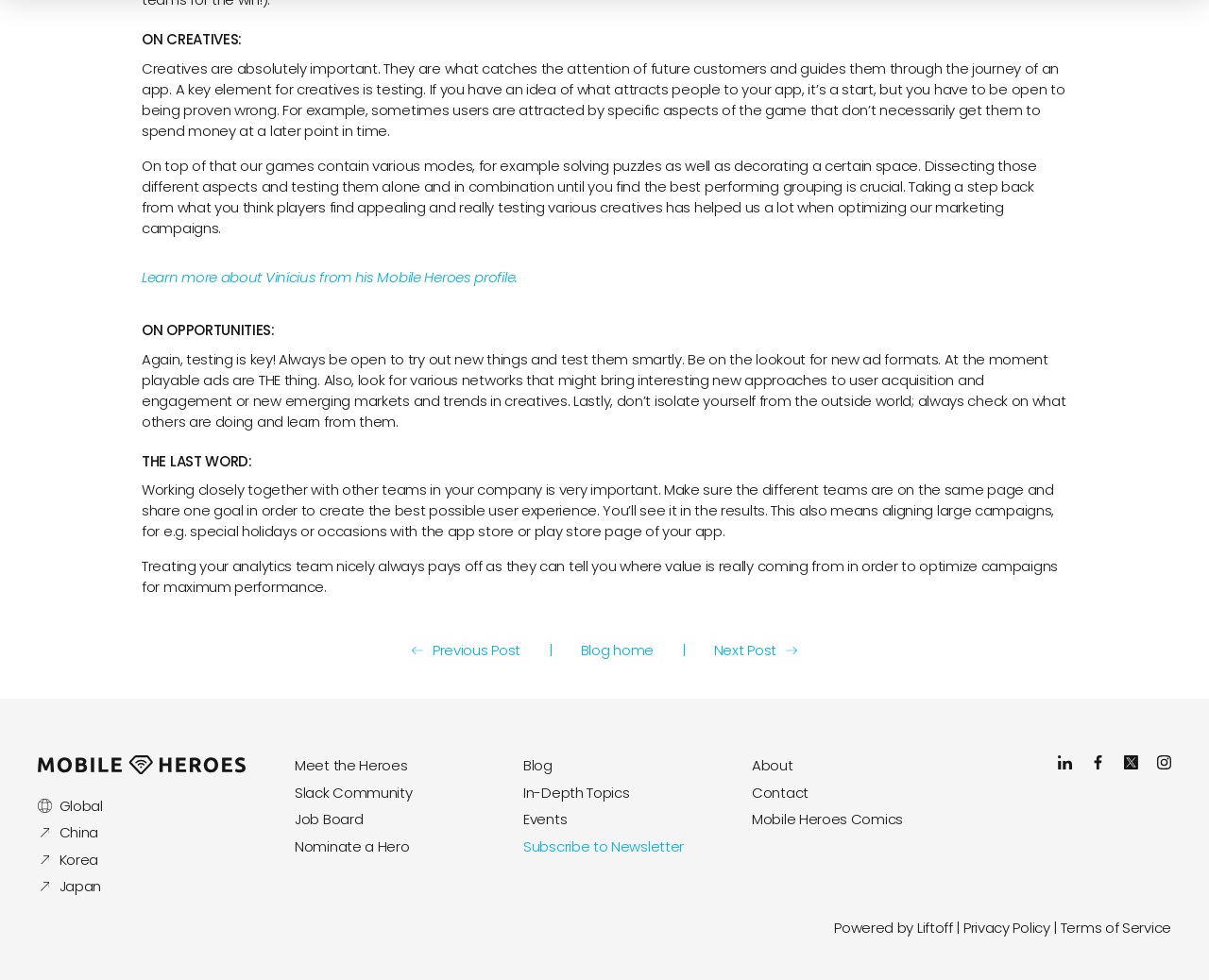Based on the visual content of the image, answer the question thoroughly: What is the purpose of testing in creatives?

According to the text, testing is key in creatives, and it's used to find out what attracts users to an app. The text states that 'if you have an idea of what attracts people to your app, it’s a start, but you have to be open to being proven wrong', implying that testing helps to identify what aspects of the app are appealing to users.